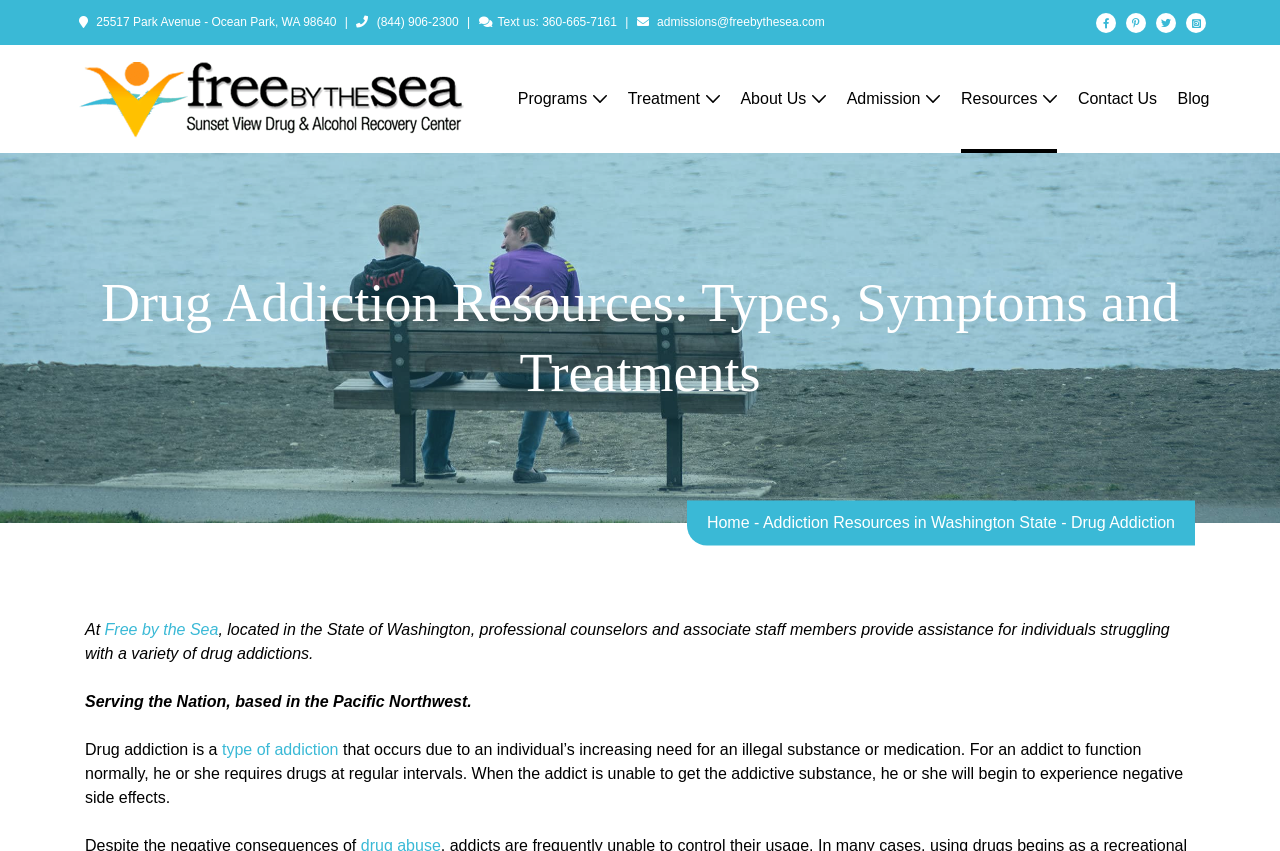Please identify the bounding box coordinates of the region to click in order to complete the task: "Click the 'Programs' link". The coordinates must be four float numbers between 0 and 1, specified as [left, top, right, bottom].

[0.405, 0.053, 0.474, 0.18]